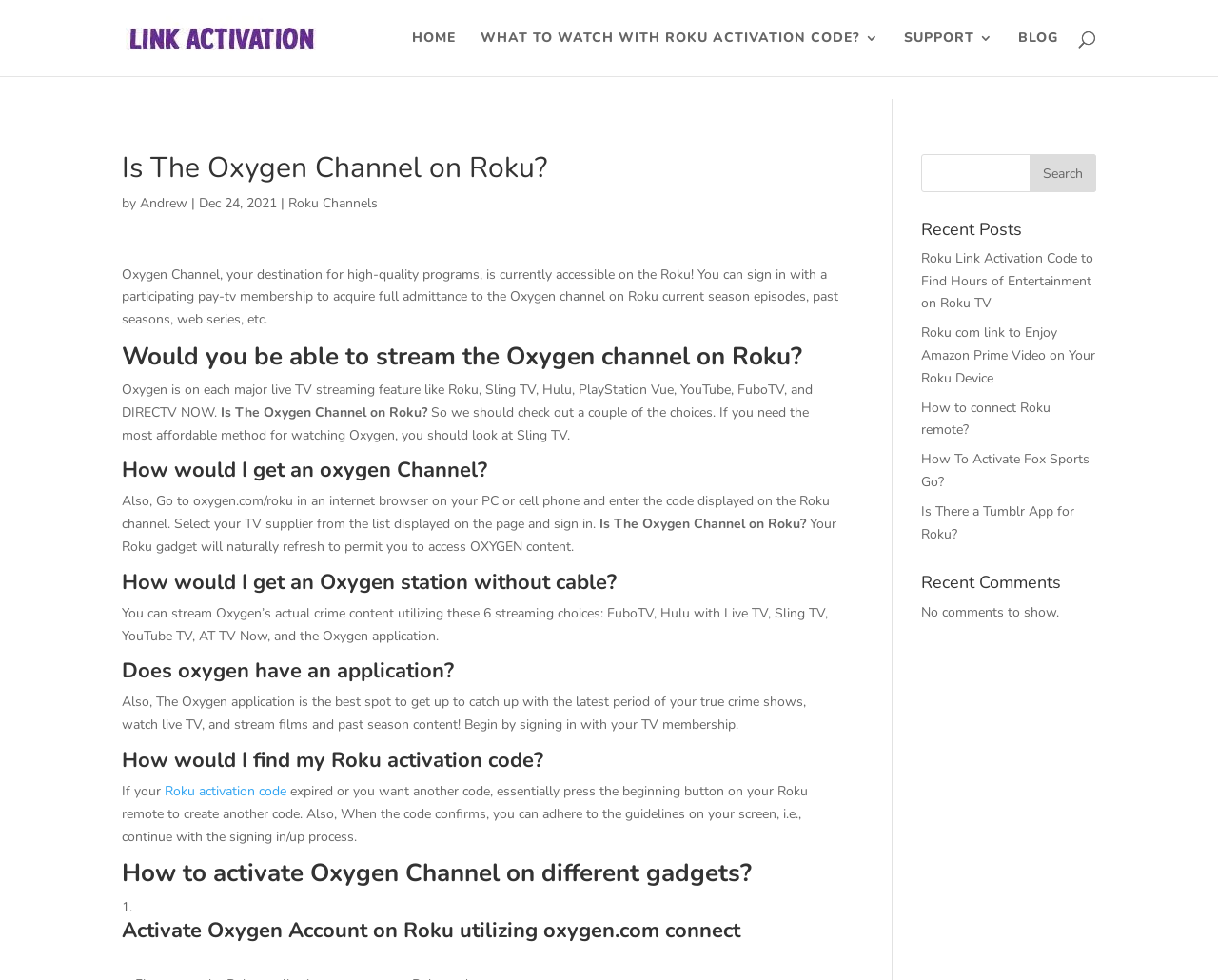Please determine the bounding box coordinates of the area that needs to be clicked to complete this task: 'Search for Roku activation code'. The coordinates must be four float numbers between 0 and 1, formatted as [left, top, right, bottom].

[0.1, 0.0, 0.9, 0.001]